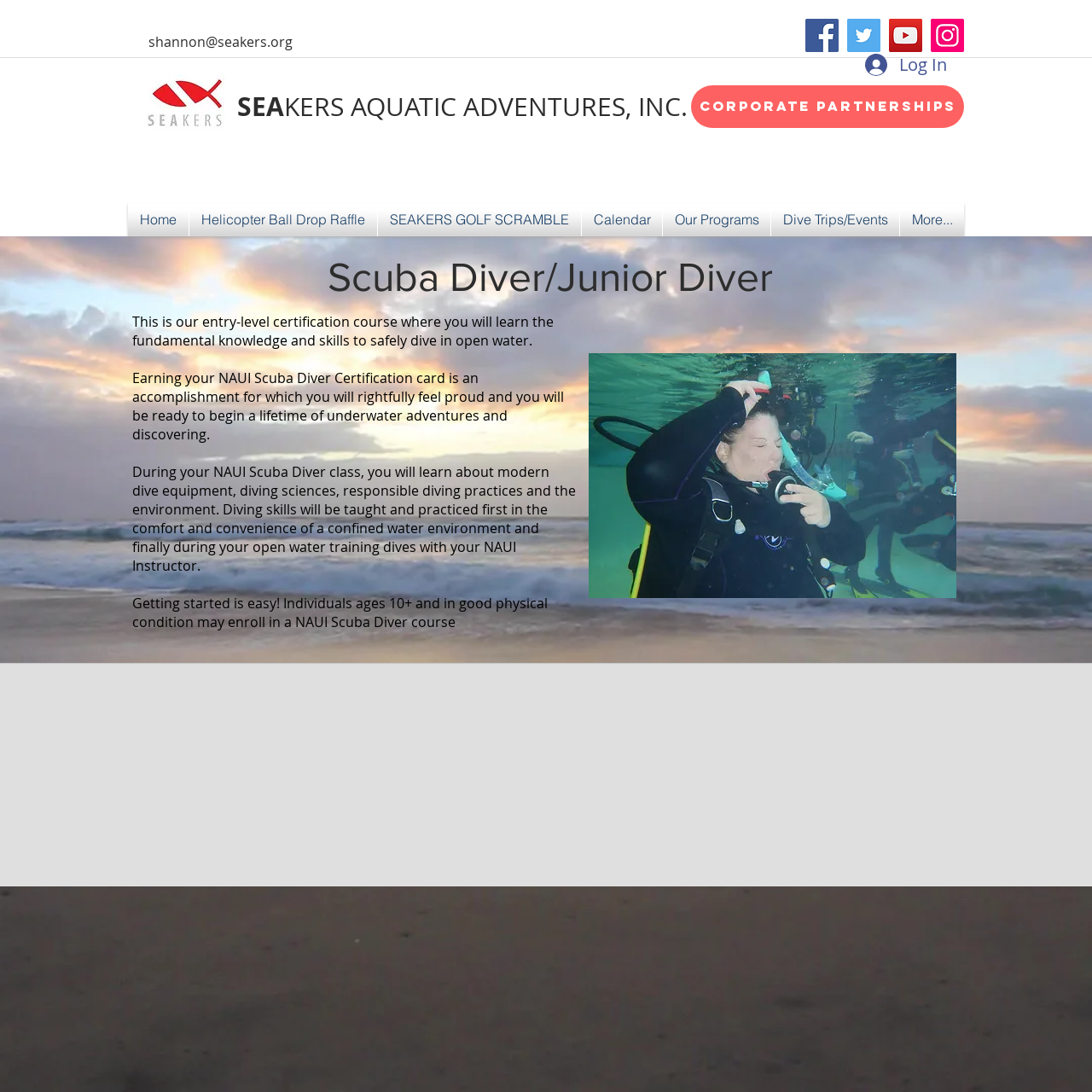How many social media links are available?
With the help of the image, please provide a detailed response to the question.

I counted the number of link elements under the 'Social Bar' list, which are Facebook, Twitter, YouTube, and Instagram, and found that there are 4 social media links available.